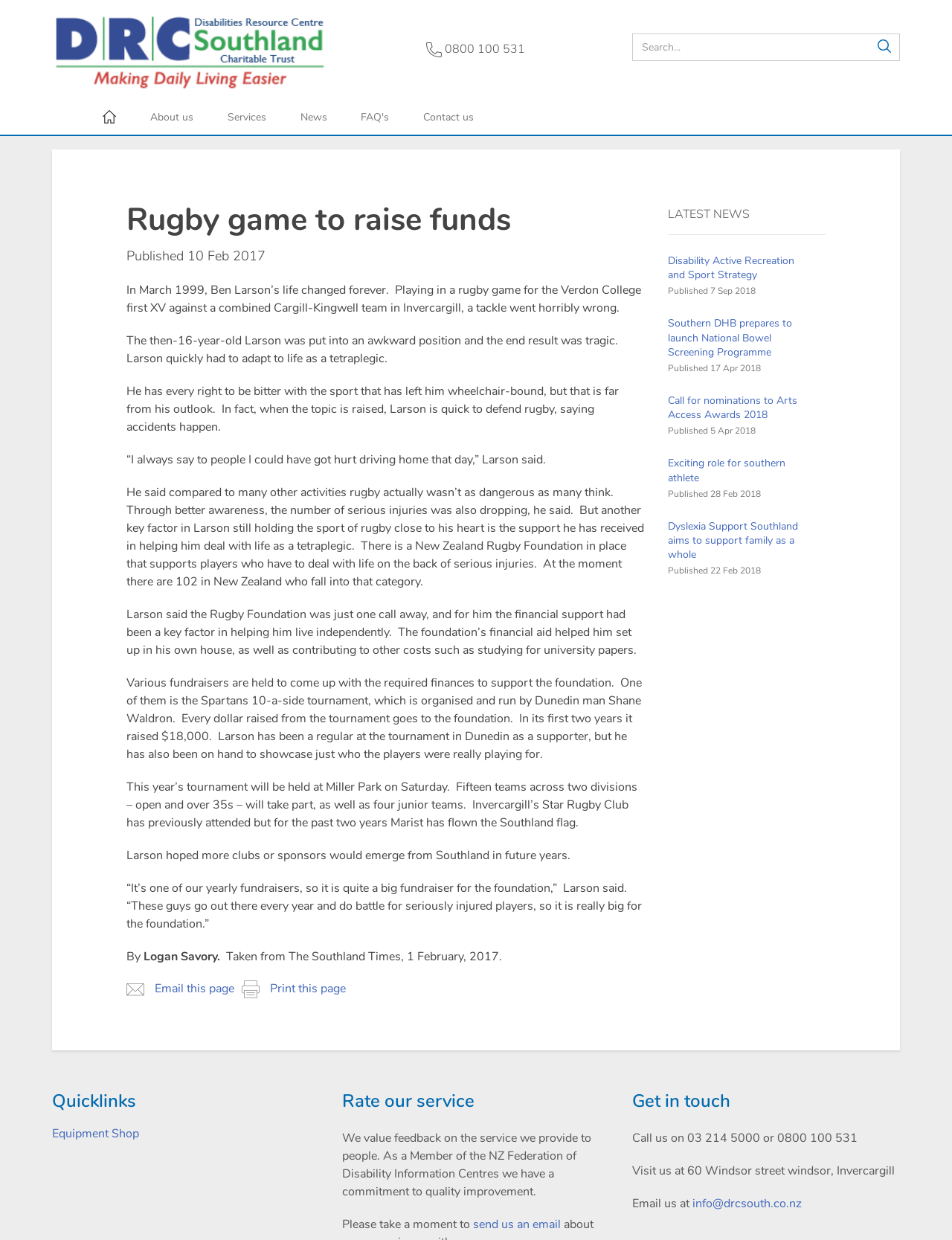Please give a succinct answer to the question in one word or phrase:
What is the purpose of the Spartans 10-a-side tournament?

To raise funds for the foundation